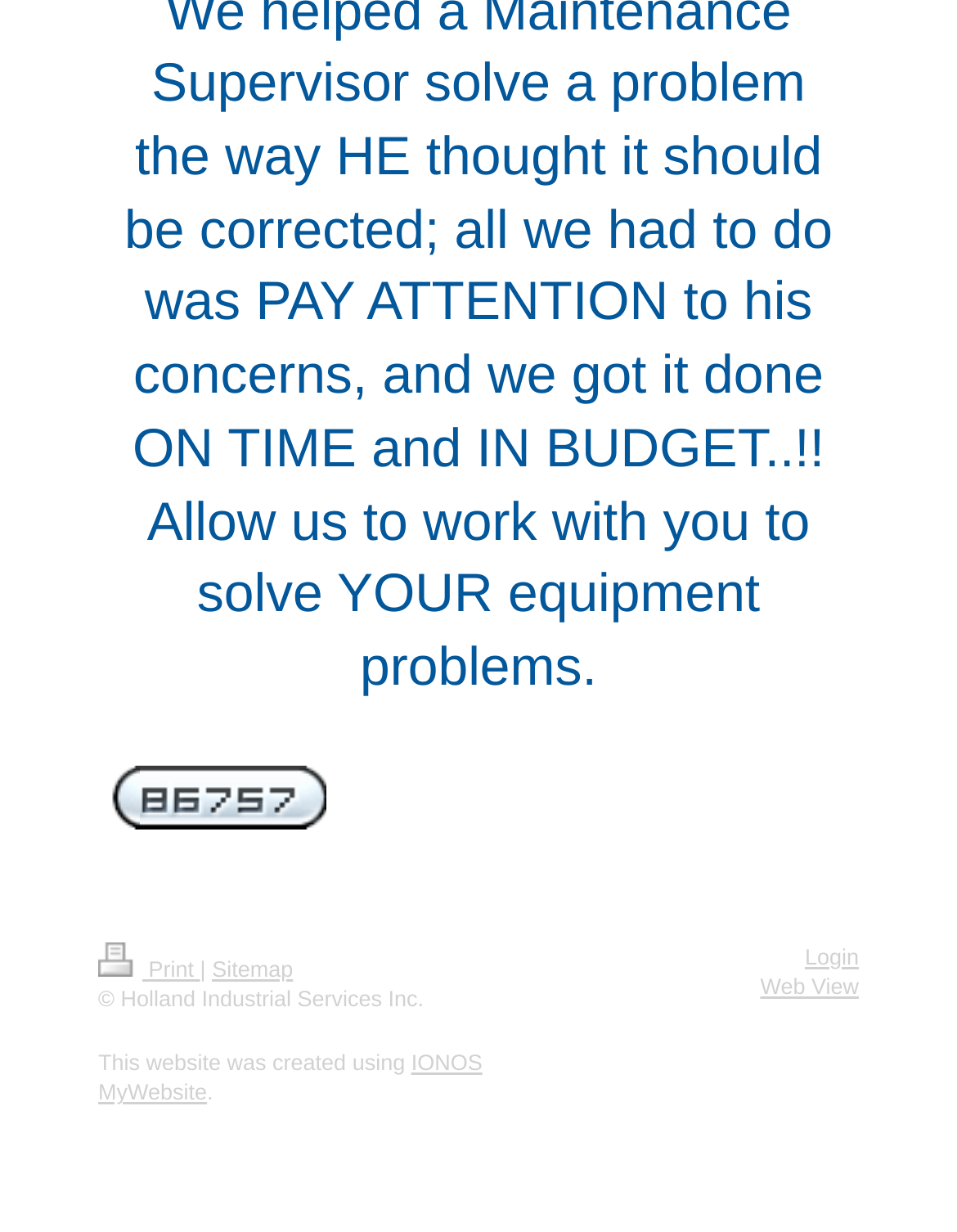What is the purpose of the 'Login' link?
Give a comprehensive and detailed explanation for the question.

The 'Login' link is likely used to authenticate users and grant access to restricted areas of the website, based on its typical usage in other websites.